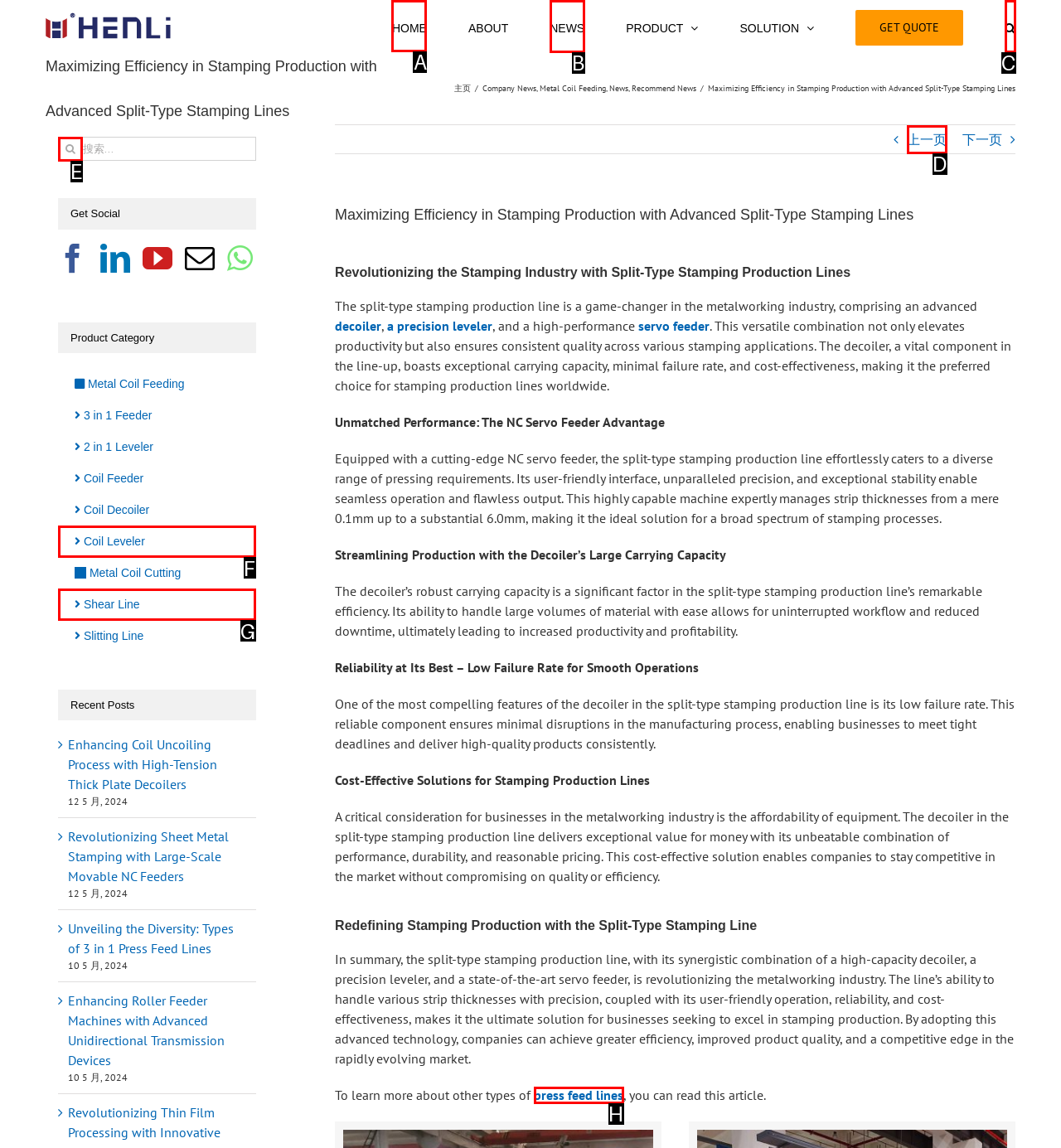Select the correct HTML element to complete the following task: Go to the HOME page
Provide the letter of the choice directly from the given options.

A